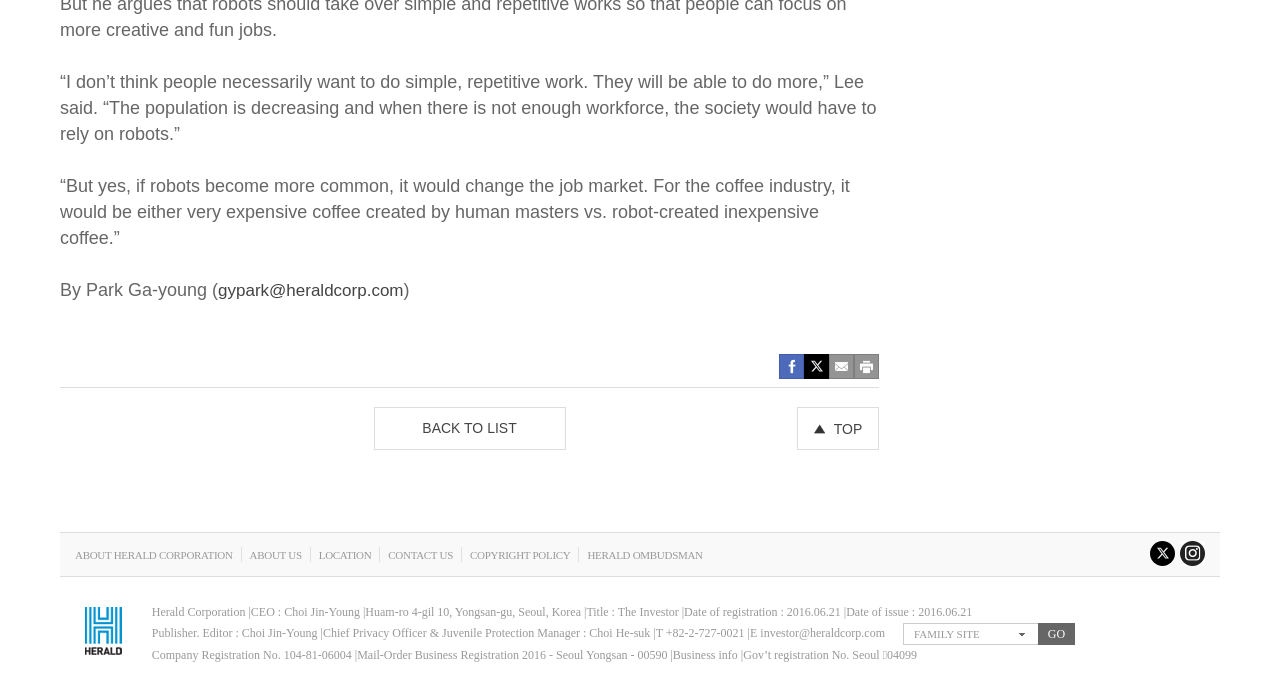Can you find the bounding box coordinates for the element that needs to be clicked to execute this instruction: "Click on the 'BACK TO LIST' link"? The coordinates should be given as four float numbers between 0 and 1, i.e., [left, top, right, bottom].

[0.292, 0.586, 0.442, 0.648]